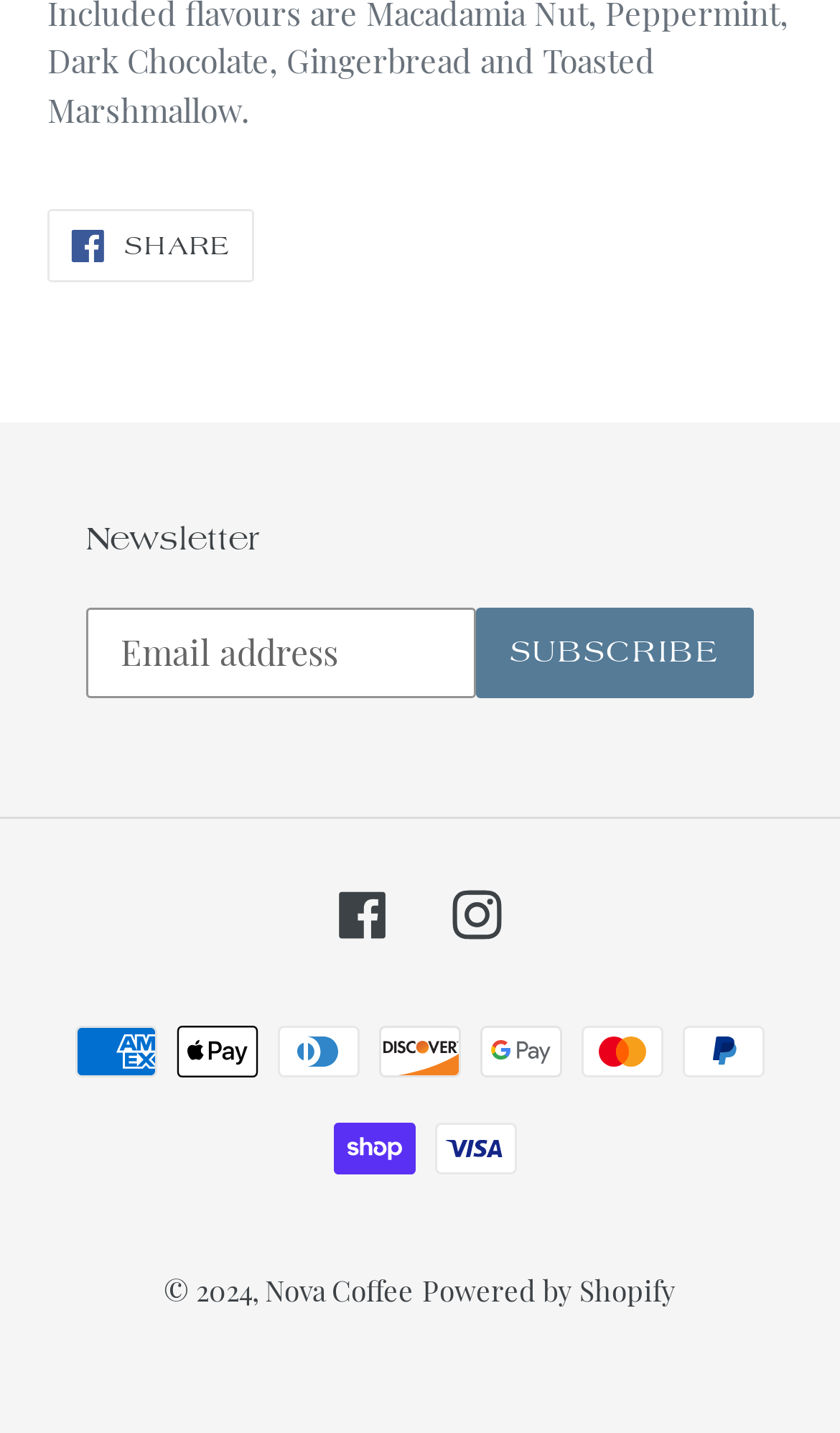Please answer the following question using a single word or phrase: What is the purpose of the textbox?

Subscribe to mailing list